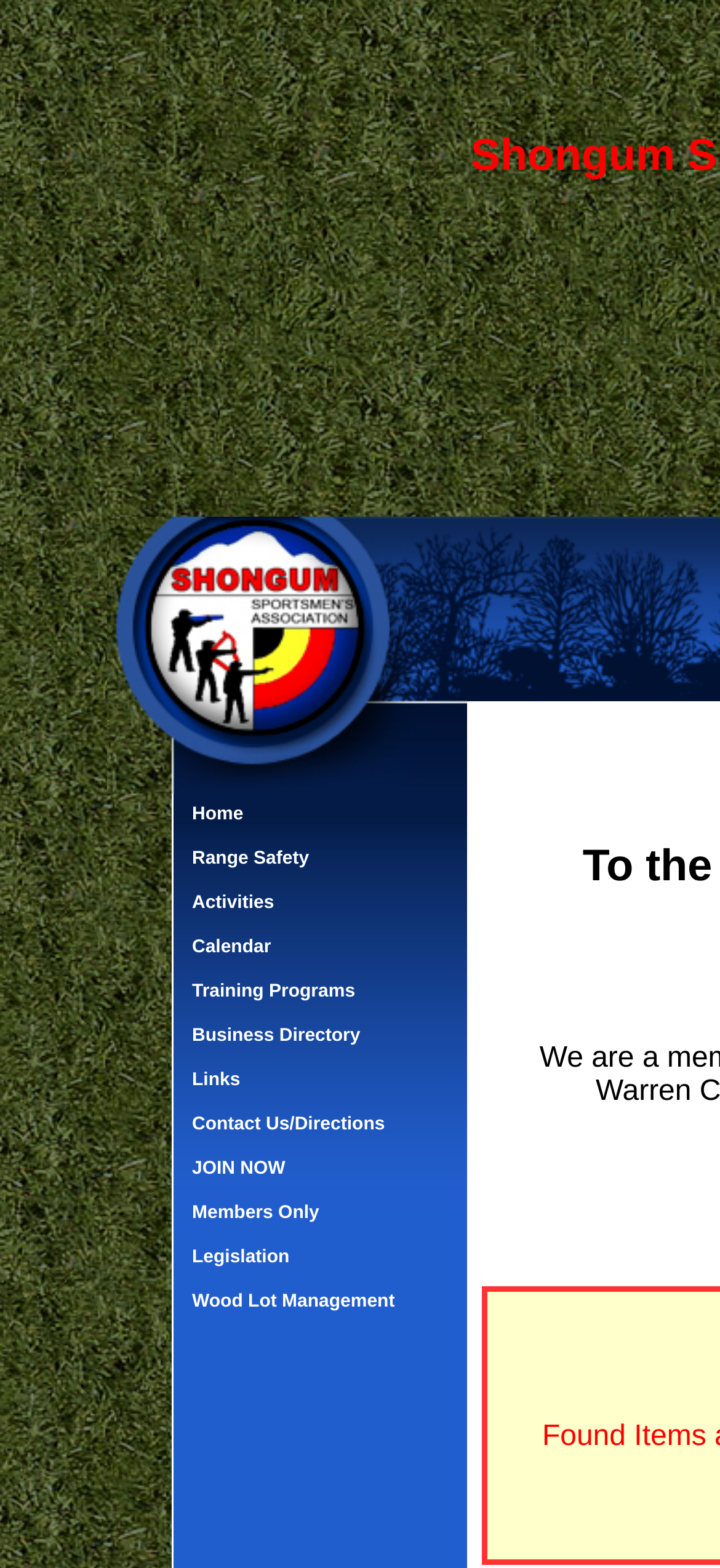Answer the question below in one word or phrase:
What is the last menu item?

Wood Lot Management